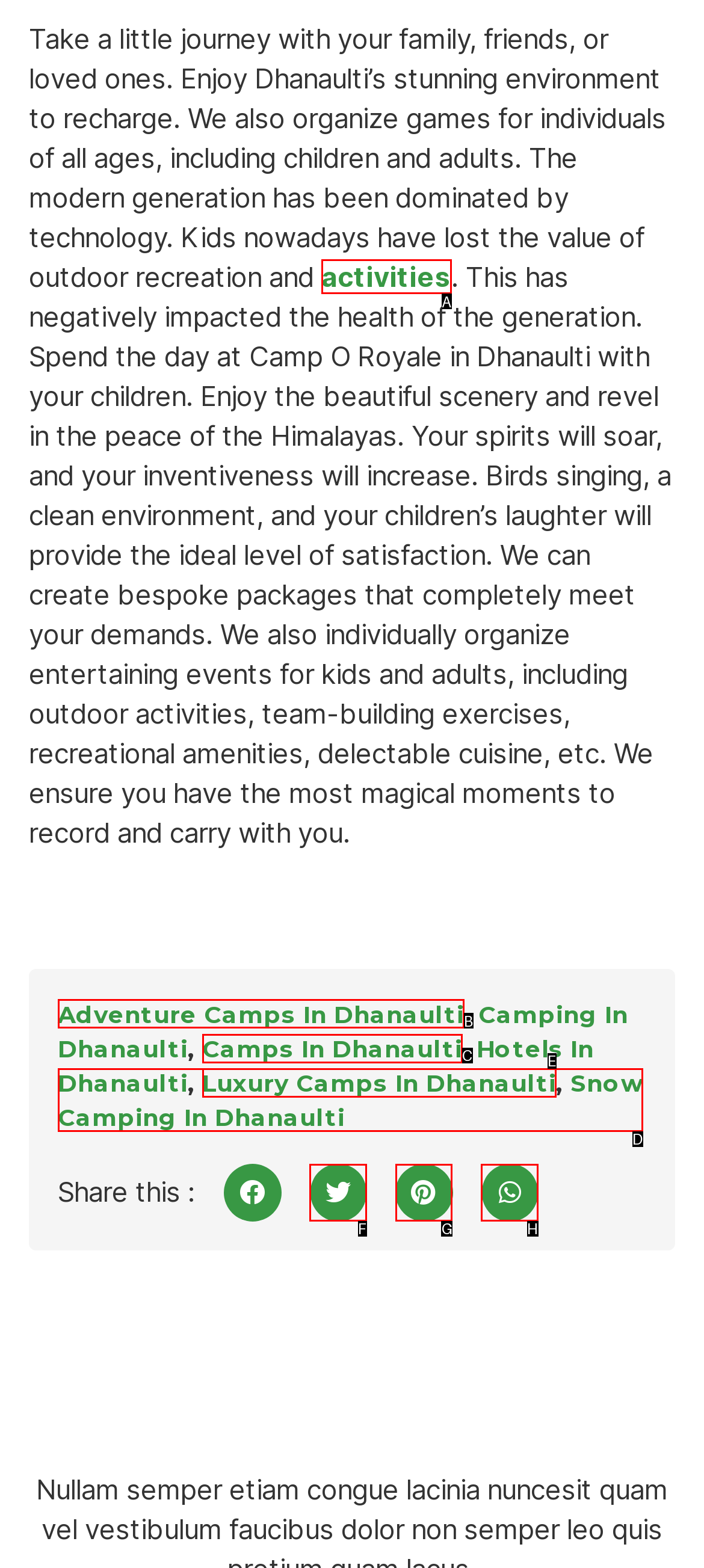Tell me which one HTML element best matches the description: camps in dhanaulti Answer with the option's letter from the given choices directly.

C